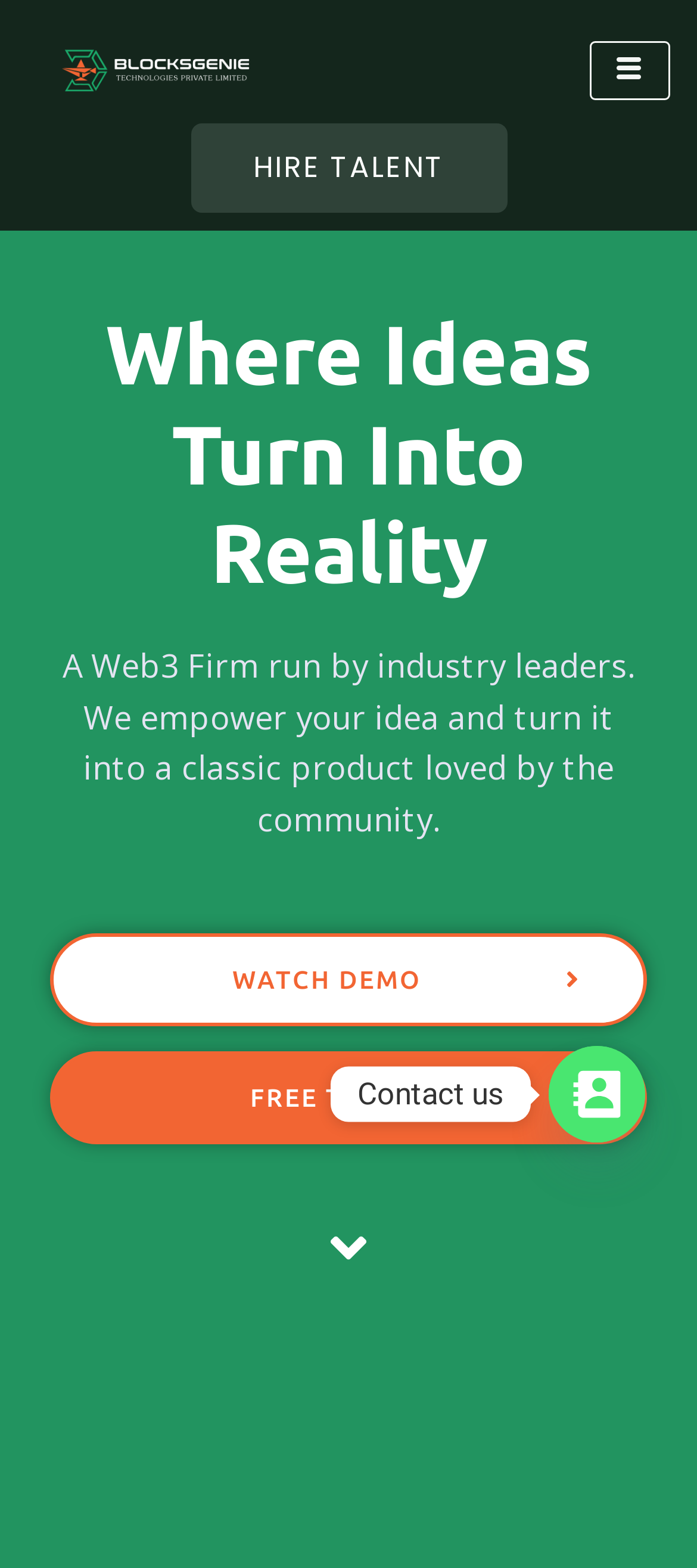What is the call-to-action on the webpage?
Based on the visual details in the image, please answer the question thoroughly.

The links 'WATCH DEMO' and 'FREE TRIAL' are prominent calls-to-action on the webpage, suggesting that users can either watch a demo or start a free trial to learn more about the company's services.